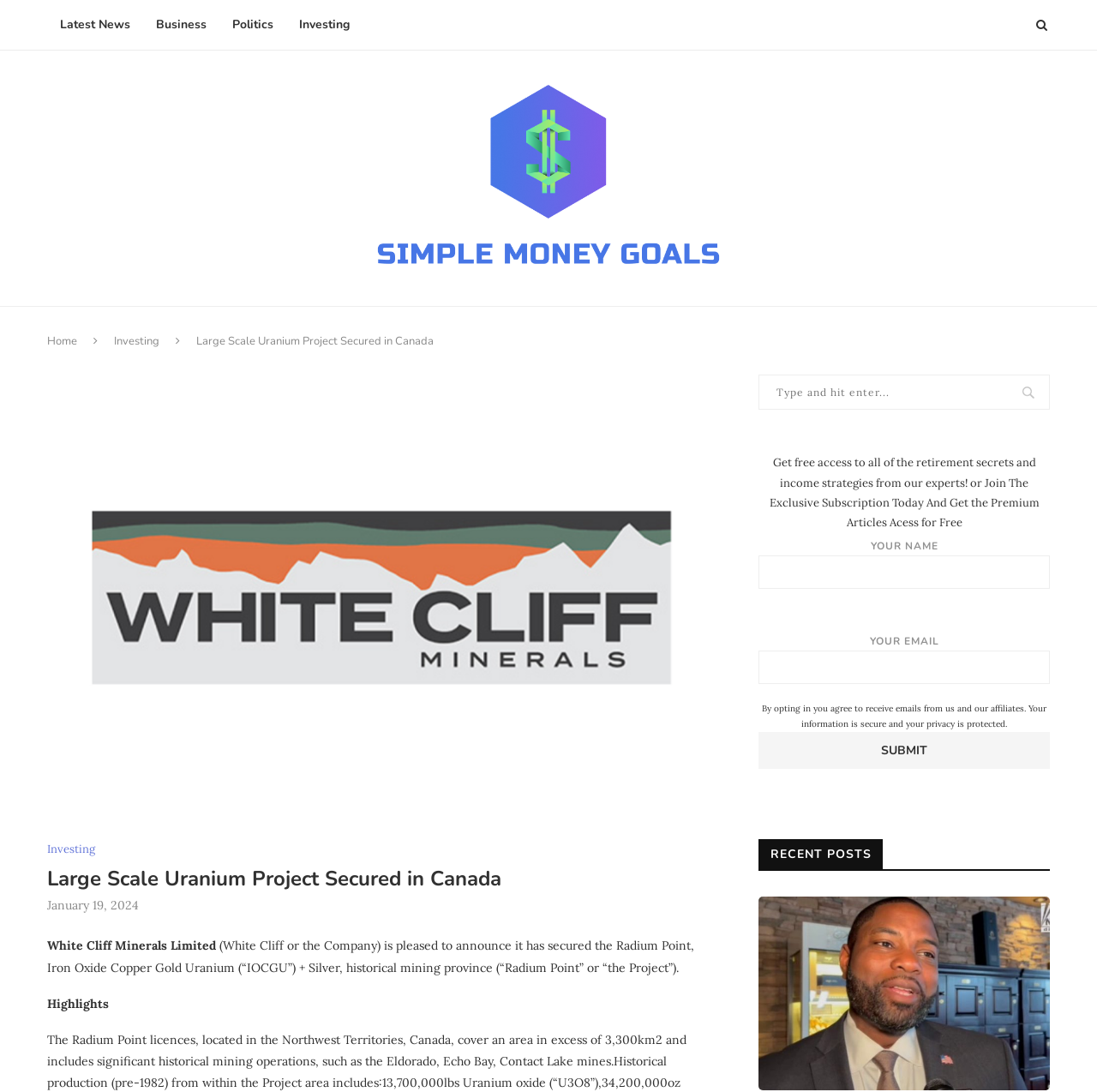Highlight the bounding box coordinates of the element you need to click to perform the following instruction: "Click on Latest News."

[0.043, 0.0, 0.13, 0.046]